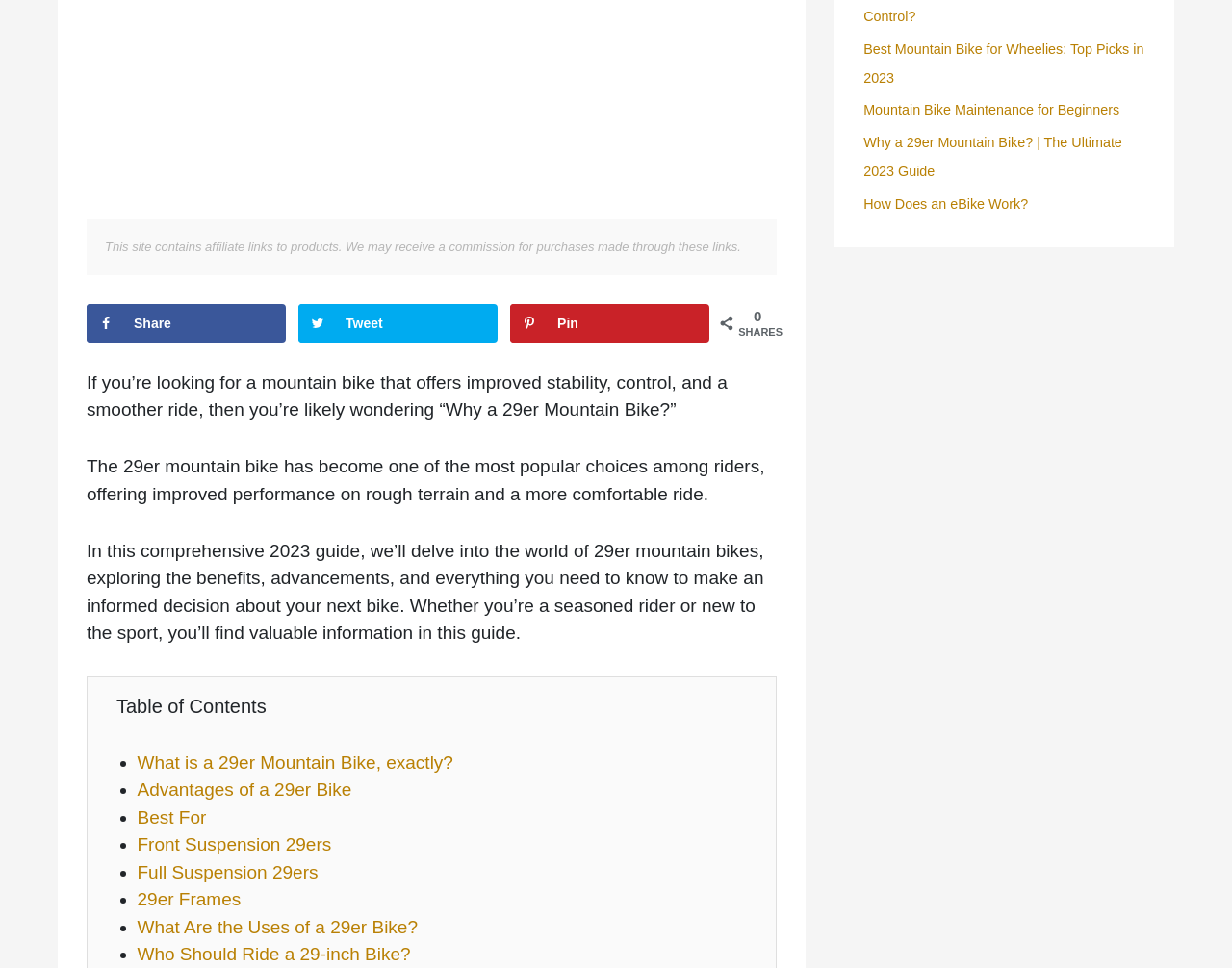For the element described, predict the bounding box coordinates as (top-left x, top-left y, bottom-right x, bottom-right y). All values should be between 0 and 1. Element description: History of 29er Bikes

[0.111, 0.958, 0.248, 0.979]